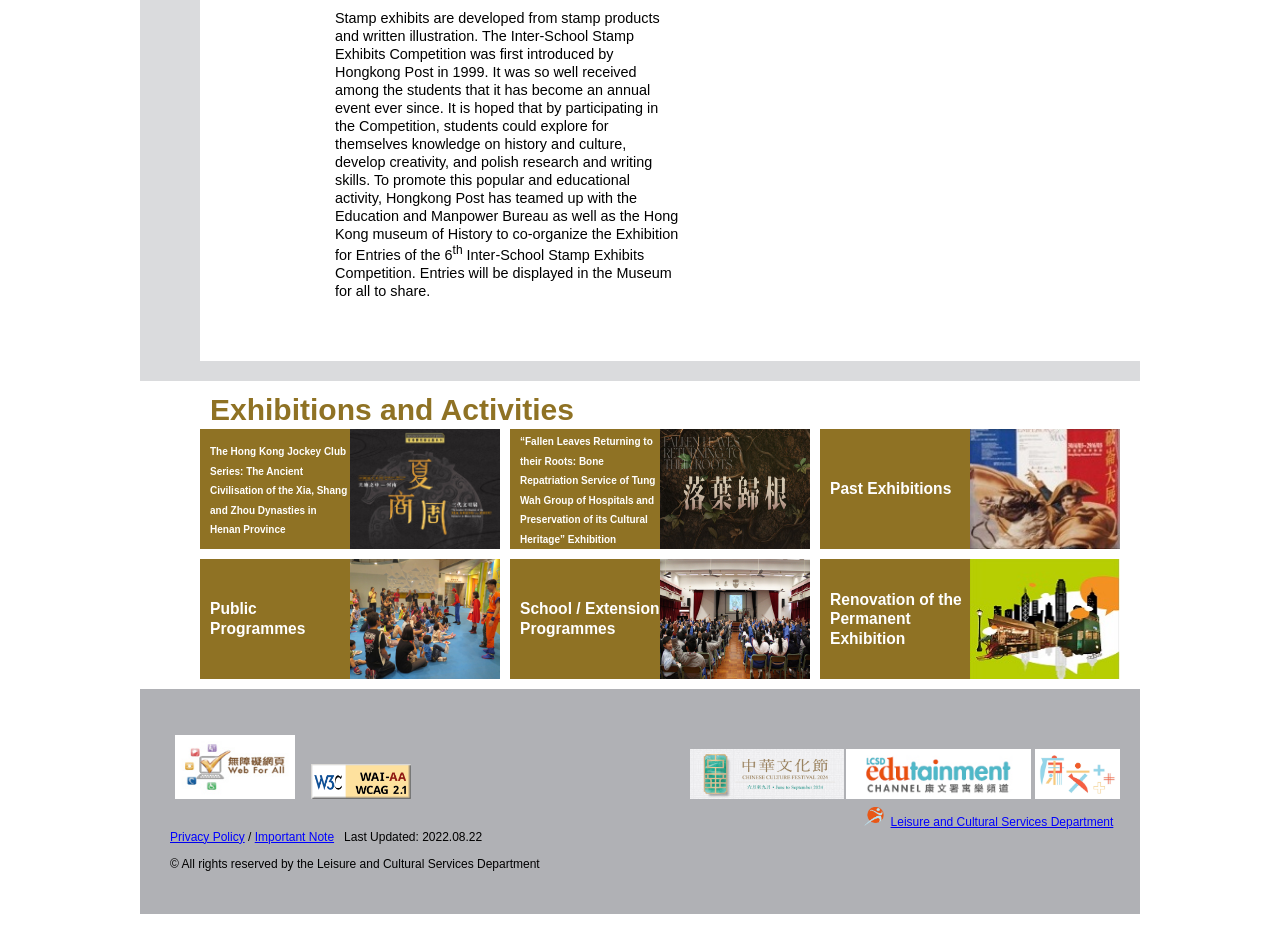Provide the bounding box coordinates of the HTML element described by the text: "alt="LCSD Plusss Facebook"". The coordinates should be in the format [left, top, right, bottom] with values between 0 and 1.

[0.809, 0.855, 0.875, 0.865]